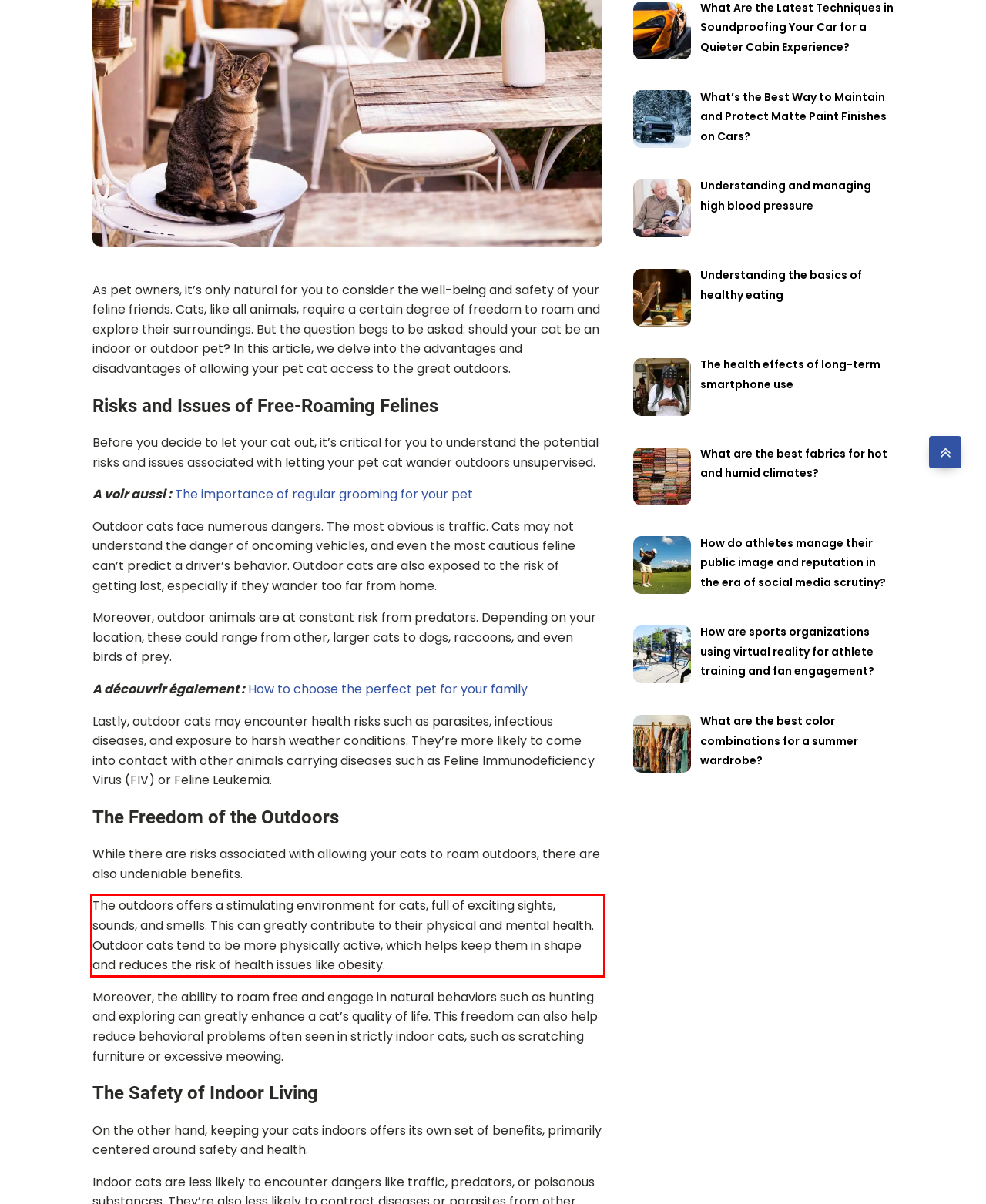You are looking at a screenshot of a webpage with a red rectangle bounding box. Use OCR to identify and extract the text content found inside this red bounding box.

The outdoors offers a stimulating environment for cats, full of exciting sights, sounds, and smells. This can greatly contribute to their physical and mental health. Outdoor cats tend to be more physically active, which helps keep them in shape and reduces the risk of health issues like obesity.